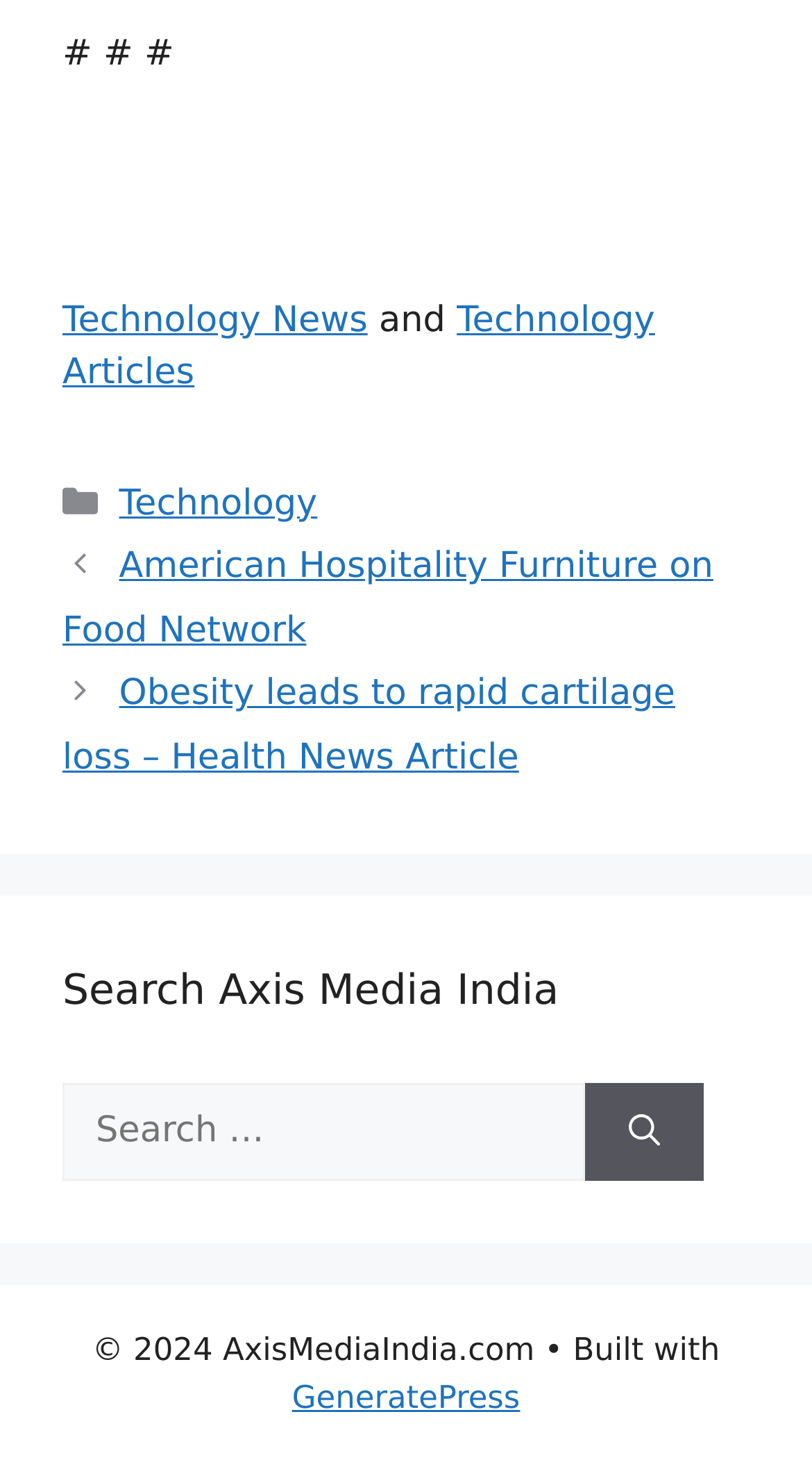Please identify the bounding box coordinates of the element that needs to be clicked to execute the following command: "Visit the homepage of Axis Media India". Provide the bounding box using four float numbers between 0 and 1, formatted as [left, top, right, bottom].

[0.077, 0.655, 0.923, 0.697]